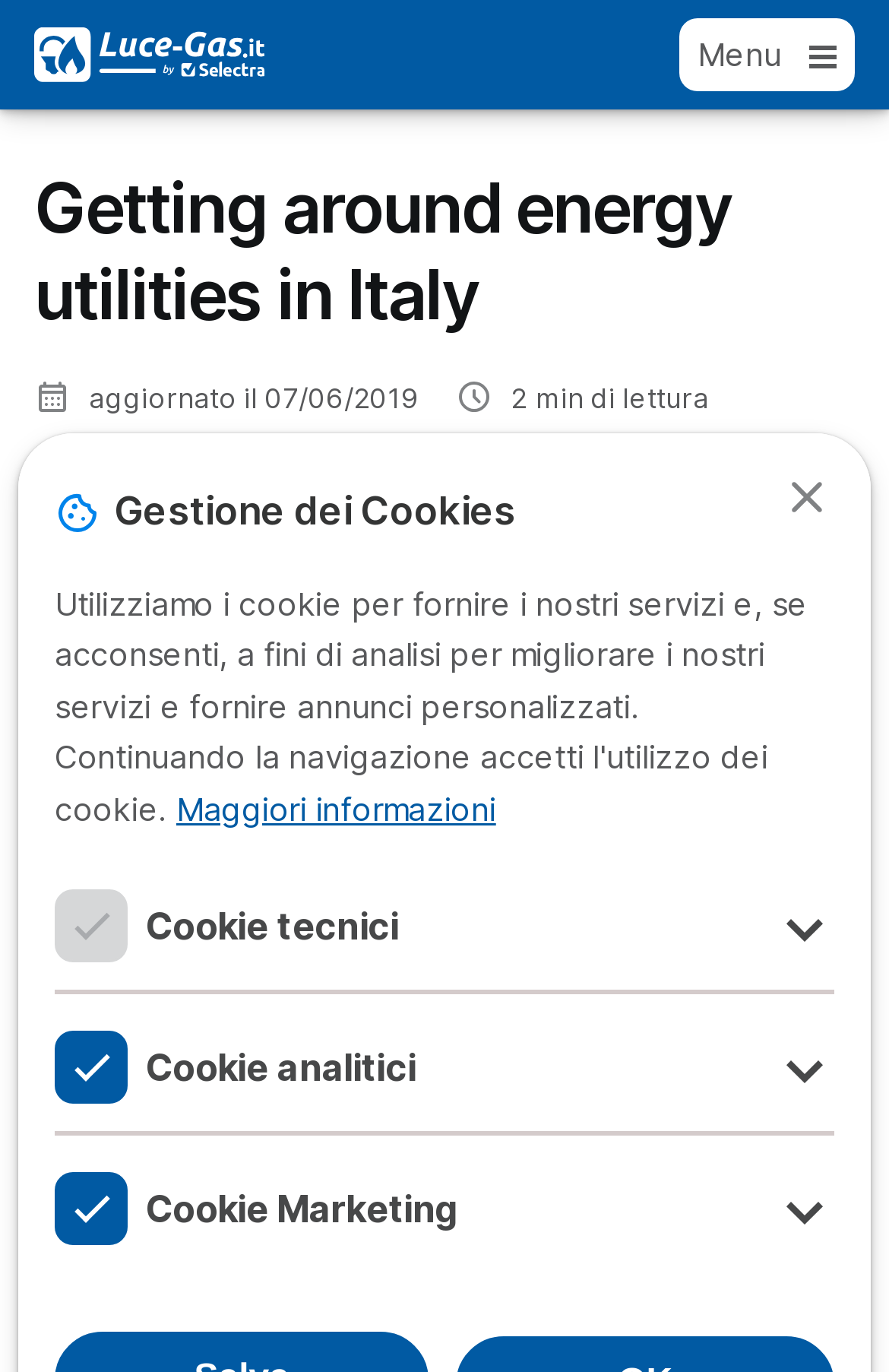Can you find the bounding box coordinates for the element to click on to achieve the instruction: "Visit the Linda Hall Library homepage"?

None